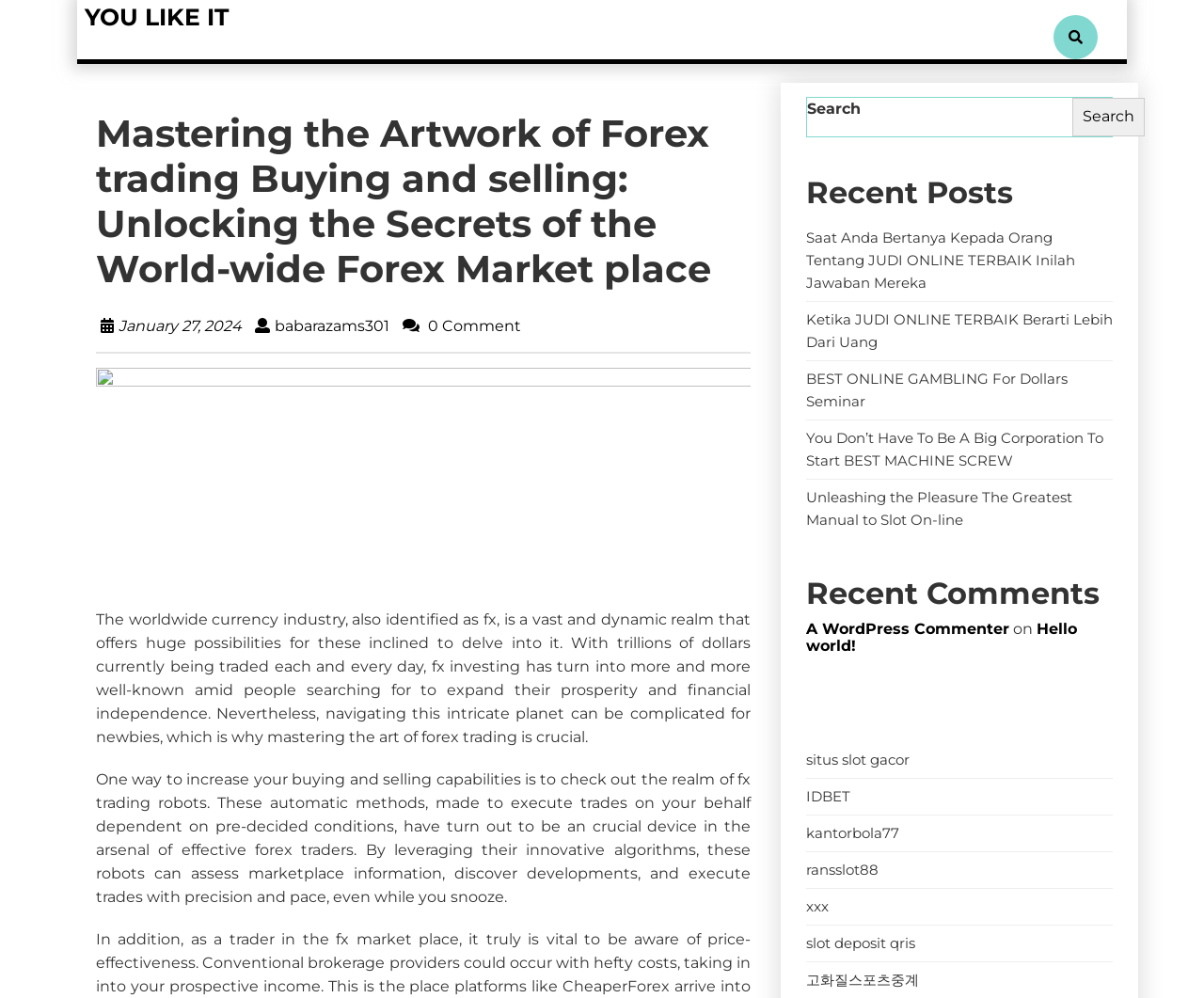Please answer the following question using a single word or phrase: 
What is the function of the search box?

To search the website